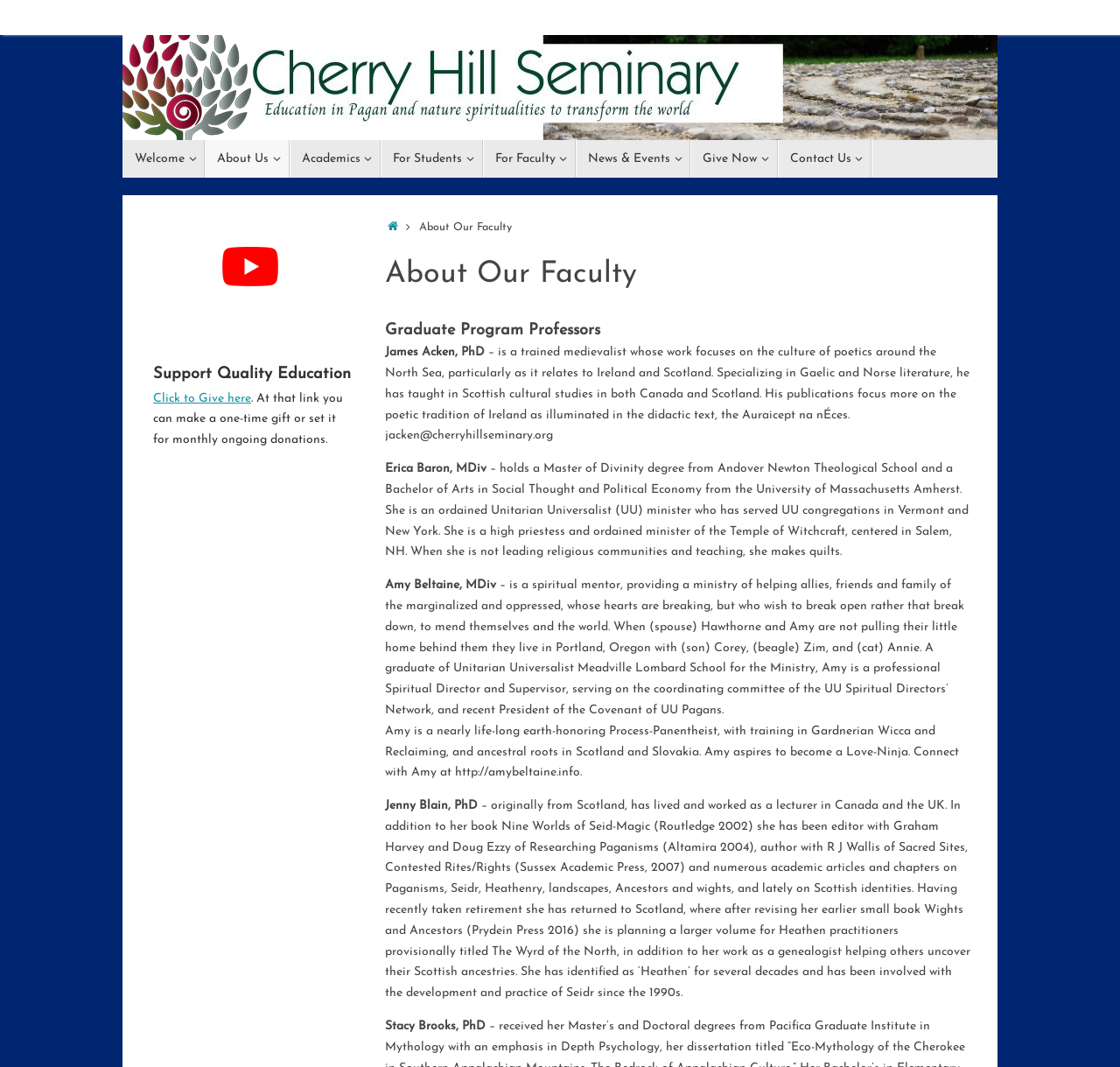Offer an in-depth caption of the entire webpage.

The webpage is about Cherry Hill Seminary, a leading provider of education and practical training in leadership, ministry, and personal growth in Pagan spiritualities. At the top of the page, there is a logo image of Cherry Hill Seminary, accompanied by a "Skip to content" link. Below this, there is a navigation menu with links to various sections of the website, including "Welcome", "About Us", "Academics", "For Students", "For Faculty", "News & Events", "Give Now", and "Contact Us".

The main content of the page is divided into two sections. The first section is headed "About Our Faculty" and features a list of faculty members, including their names, titles, and brief biographies. The biographies provide information about the faculty members' educational backgrounds, research interests, and professional experiences. The faculty members are listed in a vertical column, with each member's information taking up a significant amount of space on the page.

The second section is headed "Support Quality Education" and appears to be a call to action, encouraging visitors to support the seminary's educational programs. This section features a heading, a link to make a donation, and a brief paragraph of text explaining how to make a one-time or recurring donation.

Overall, the webpage has a clean and organized layout, with a clear hierarchy of information and a focus on providing detailed information about the seminary's faculty and educational programs.